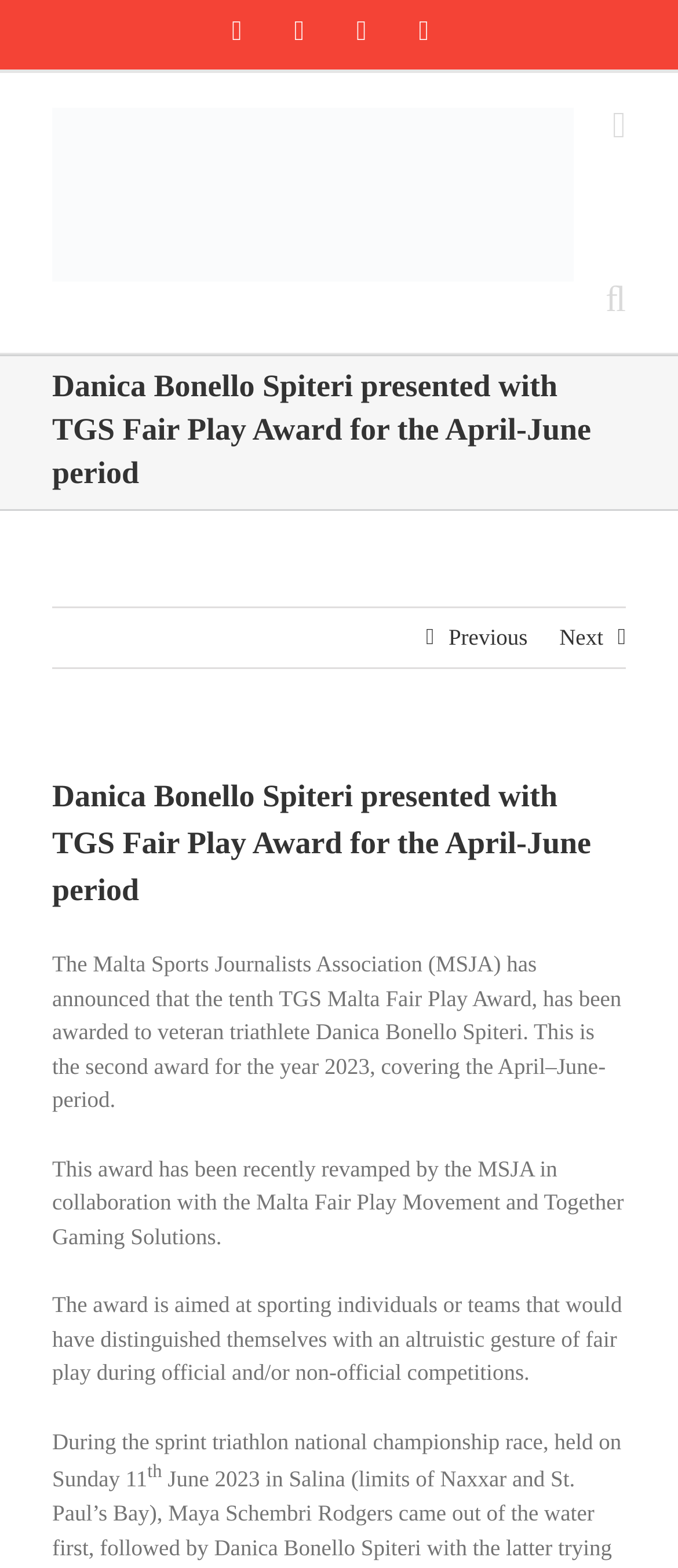When was the sprint triathlon national championship race held?
Using the information from the image, answer the question thoroughly.

The answer can be found in the paragraph that starts with 'During the sprint triathlon national championship race, held on Sunday 11'.